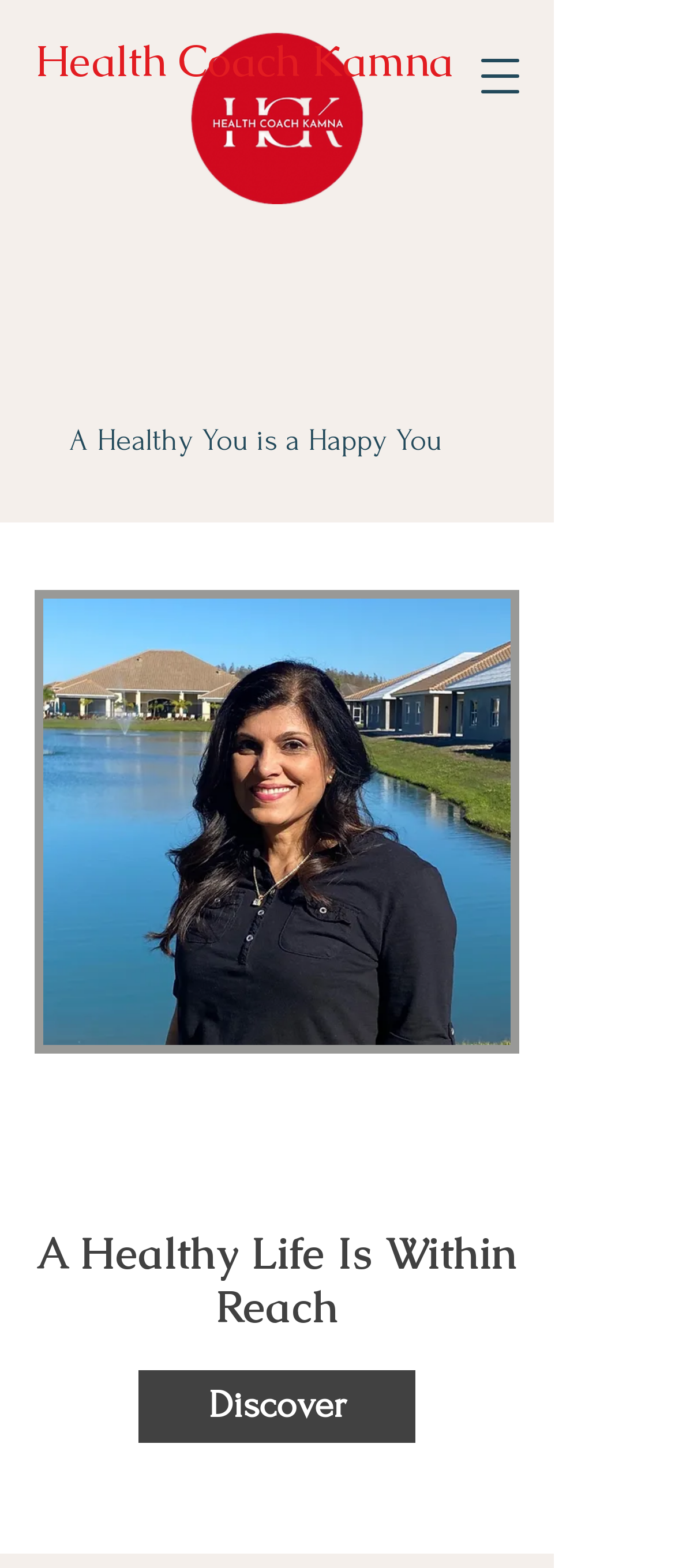What is the main topic of the webpage?
Using the image provided, answer with just one word or phrase.

Health